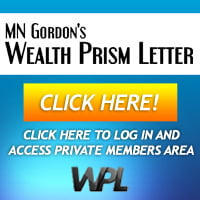Give a detailed account of the visual elements in the image.

The image promotes "MN Gordon's Wealth Prism Letter," inviting viewers to click for access. It features a prominent call-to-action with a bright orange button that reads "CLICK HERE!" above the text. The design uses contrasting colors with a blue background and a clear, bold font to emphasize the message and attract attention. It suggests that signing up or logging in grants access to valuable insights and resources within the private members area, indicating the potential benefits of joining this financial newsletter.